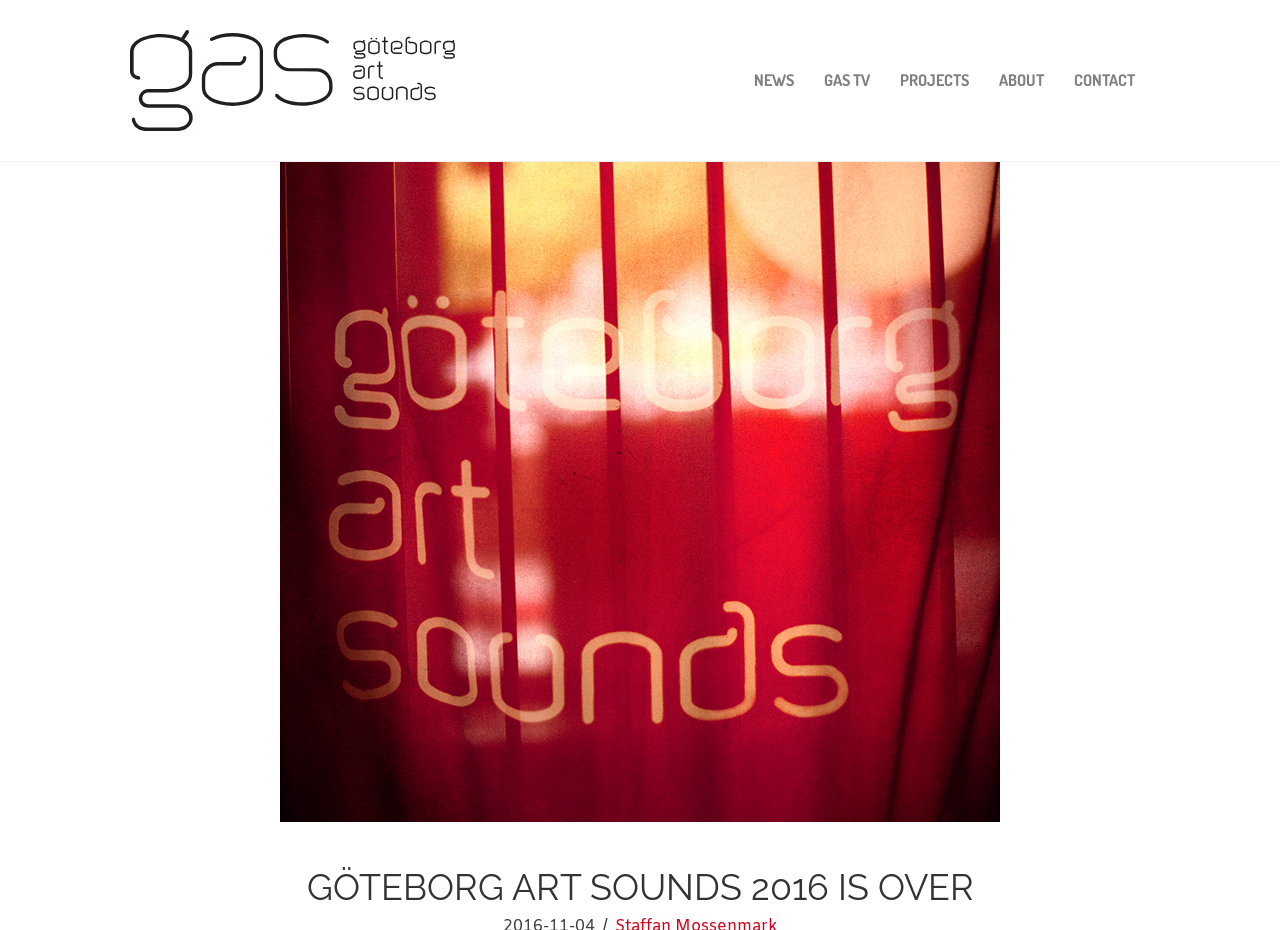Refer to the screenshot and give an in-depth answer to this question: How many menu items are in the header?

The answer can be found by counting the number of link elements within the navigation element with the description 'Header Menu', which are 'NEWS', 'GAS TV', 'PROJECTS', 'ABOUT', and 'CONTACT'.